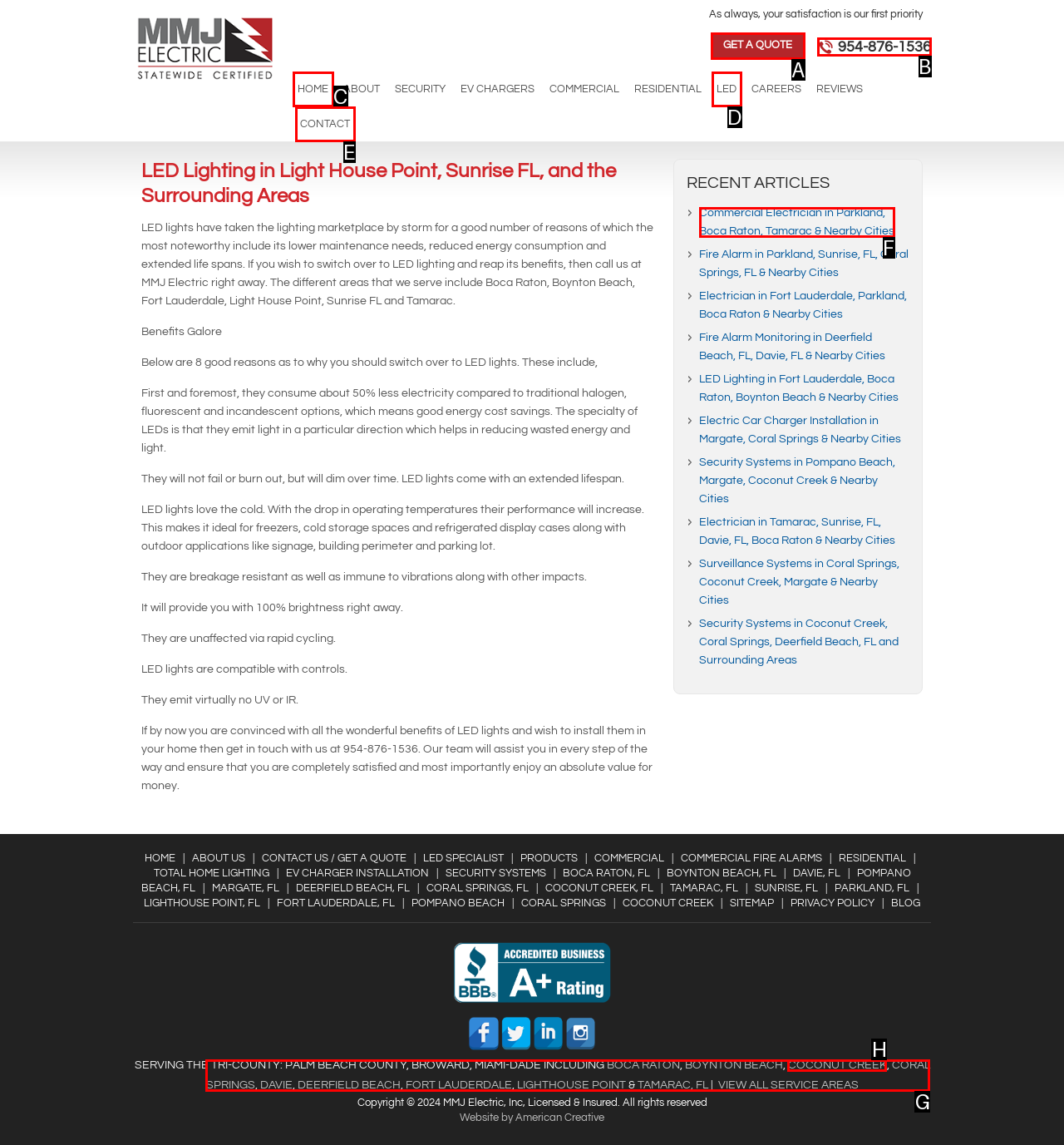To complete the task: Call 954-876-1536 for LED lighting services, select the appropriate UI element to click. Respond with the letter of the correct option from the given choices.

B